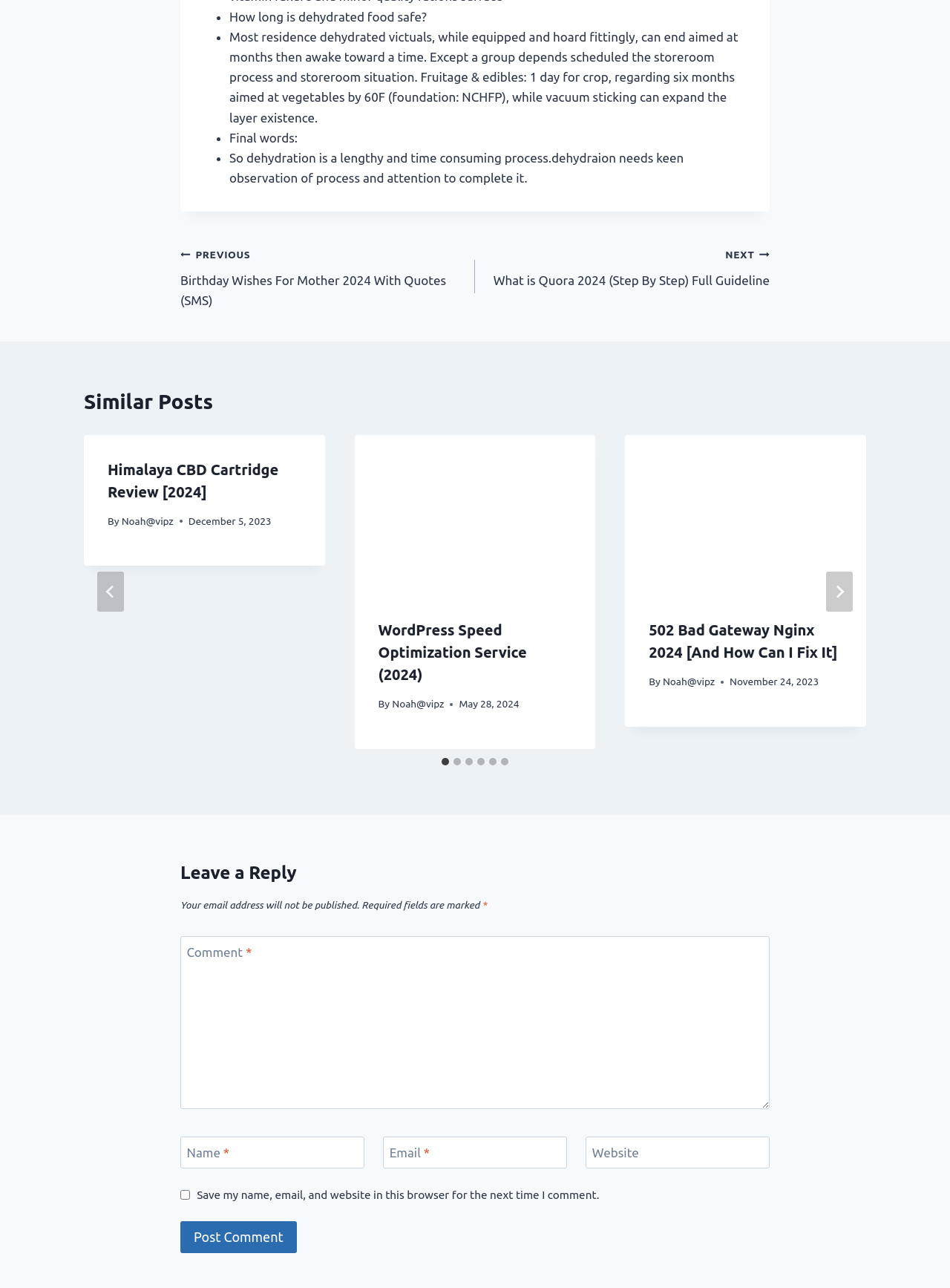What is the author of the second similar post?
Based on the image, please offer an in-depth response to the question.

The second similar post is an article titled 'WordPress Speed Optimization Service (2024)' written by Noah@vipz and published on May 28, 2024.